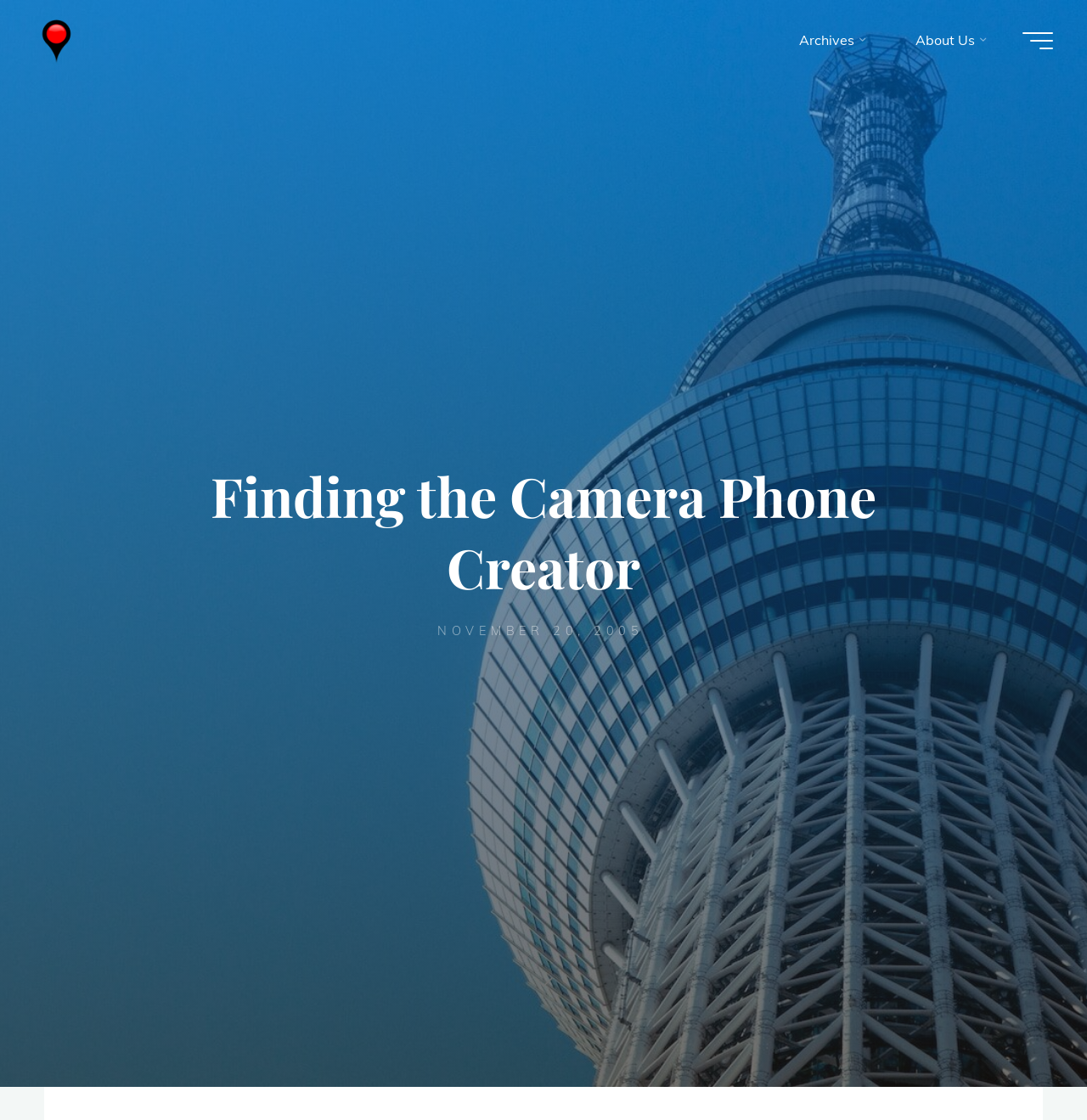Can you find the bounding box coordinates for the UI element given this description: "title="Wireless Watch Japan""? Provide the coordinates as four float numbers between 0 and 1: [left, top, right, bottom].

[0.031, 0.028, 0.072, 0.043]